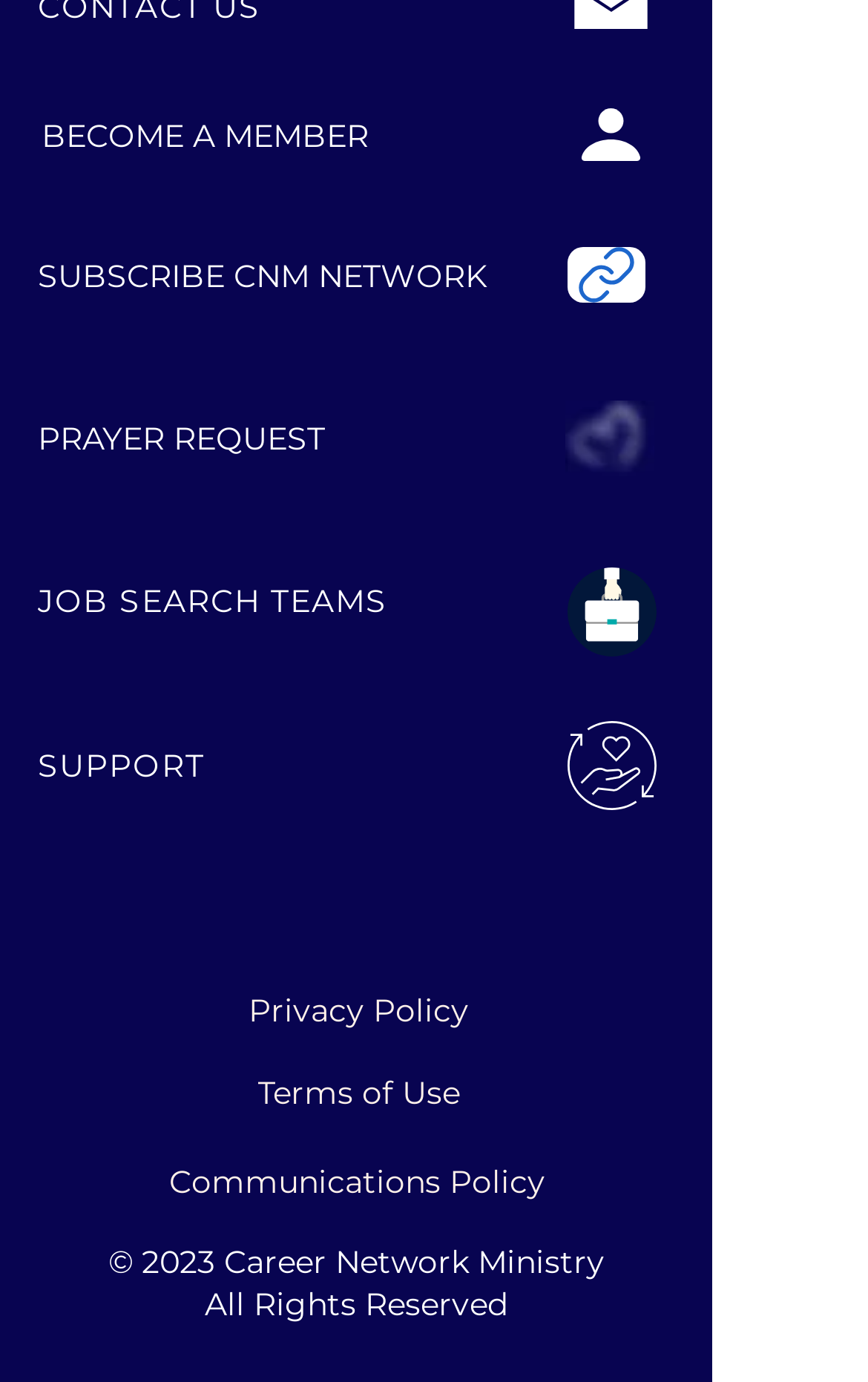What is the 'Social Bar' section for?
Answer the question with as much detail as possible.

The 'Social Bar' section contains a link to LinkedIn, indicating that it is intended to allow users to connect with the ministry on social media platforms.